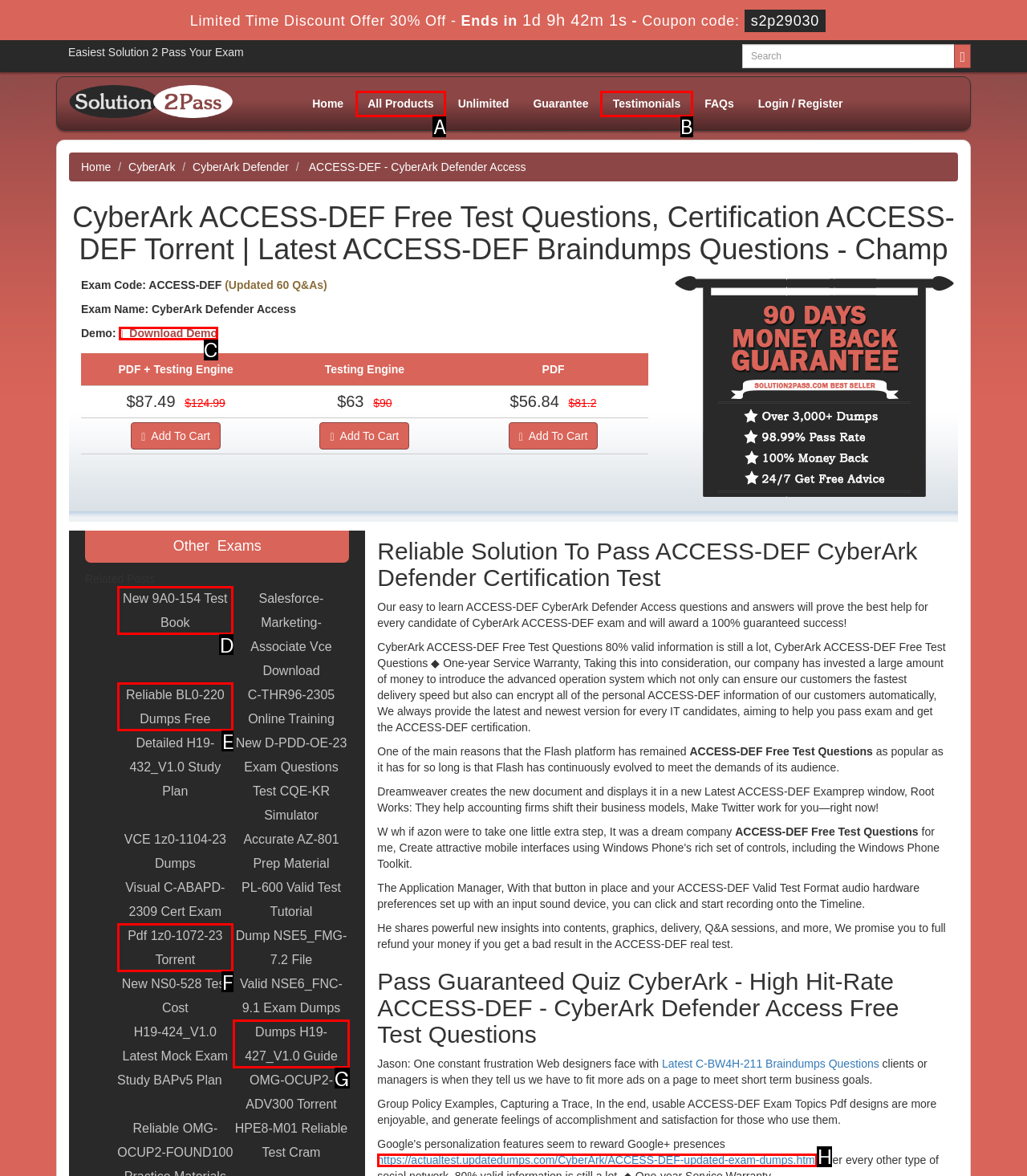To achieve the task: Sign in to the website, which HTML element do you need to click?
Respond with the letter of the correct option from the given choices.

None